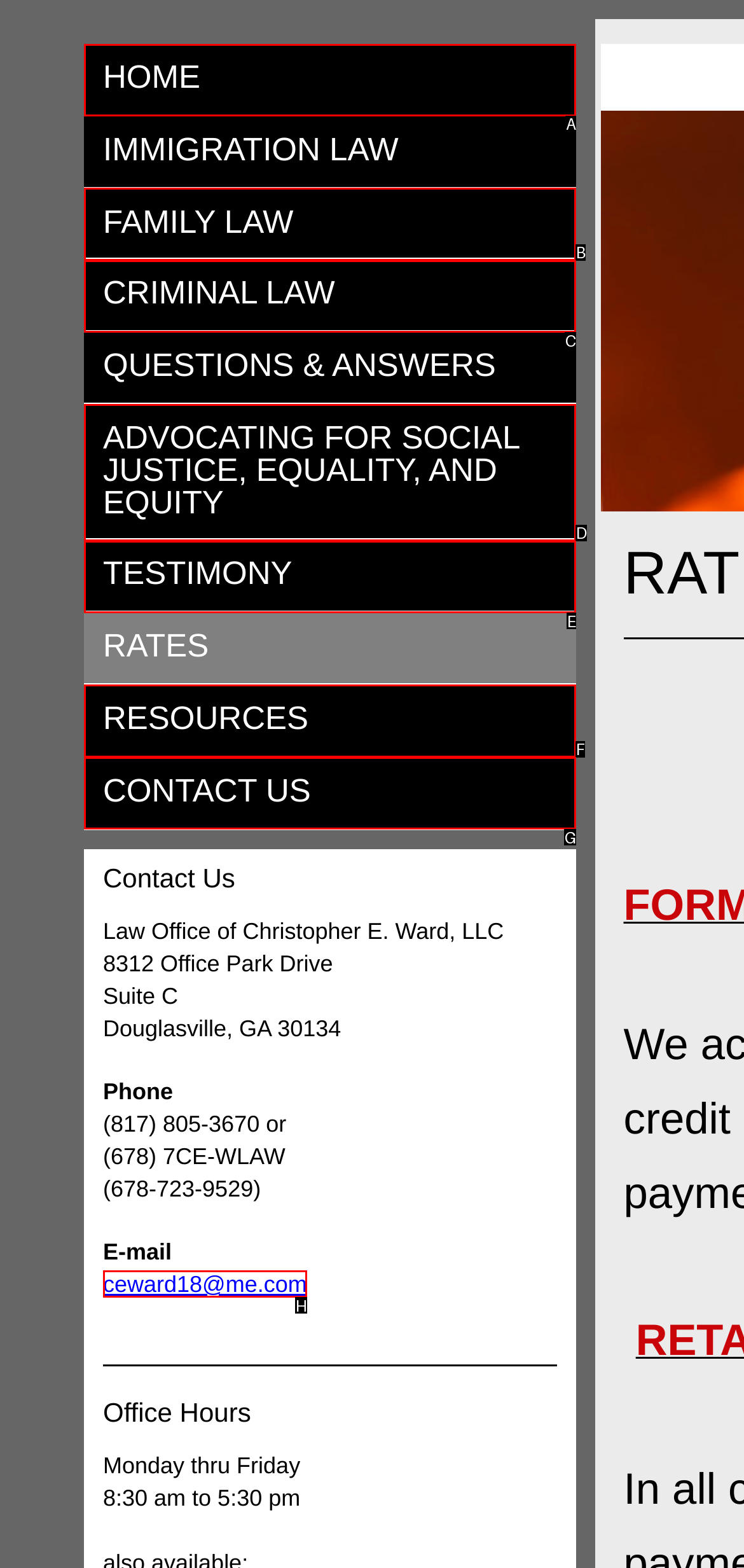Determine which HTML element best suits the description: Ulla-Joana. Reply with the letter of the matching option.

None